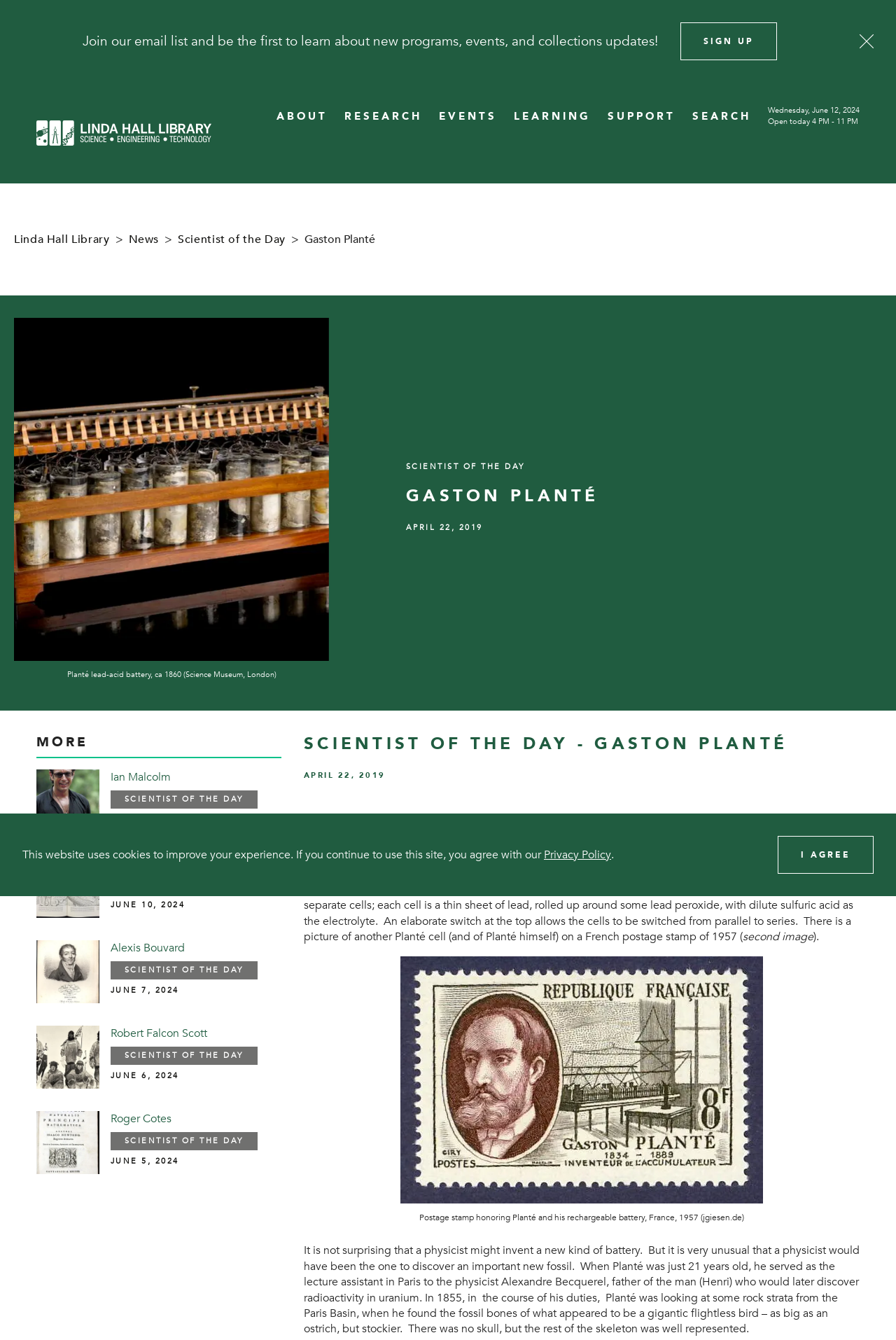Can you find and provide the main heading text of this webpage?

SCIENTIST OF THE DAY - GASTON PLANTÉ